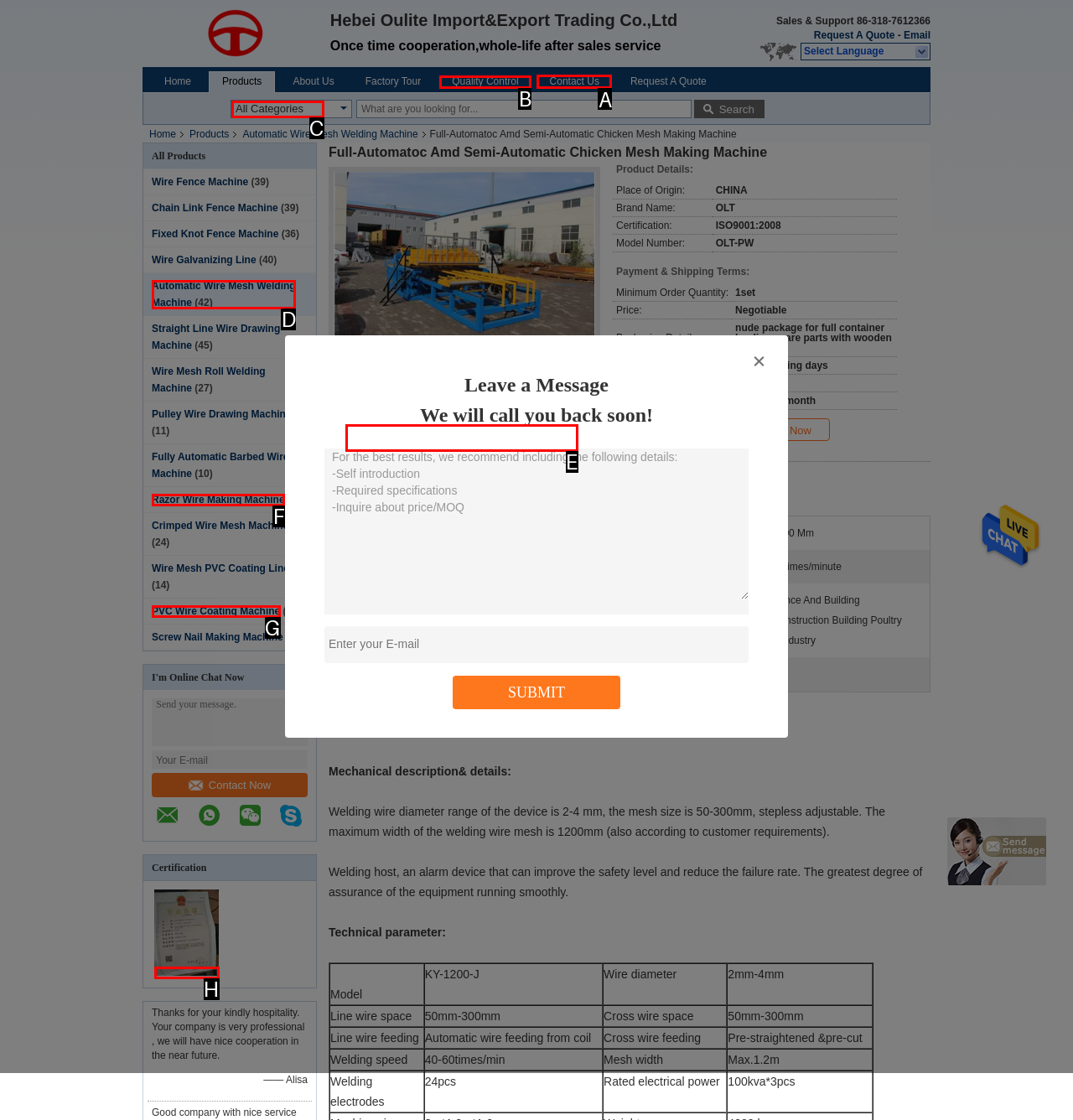What letter corresponds to the UI element to complete this task: Contact us
Answer directly with the letter.

A